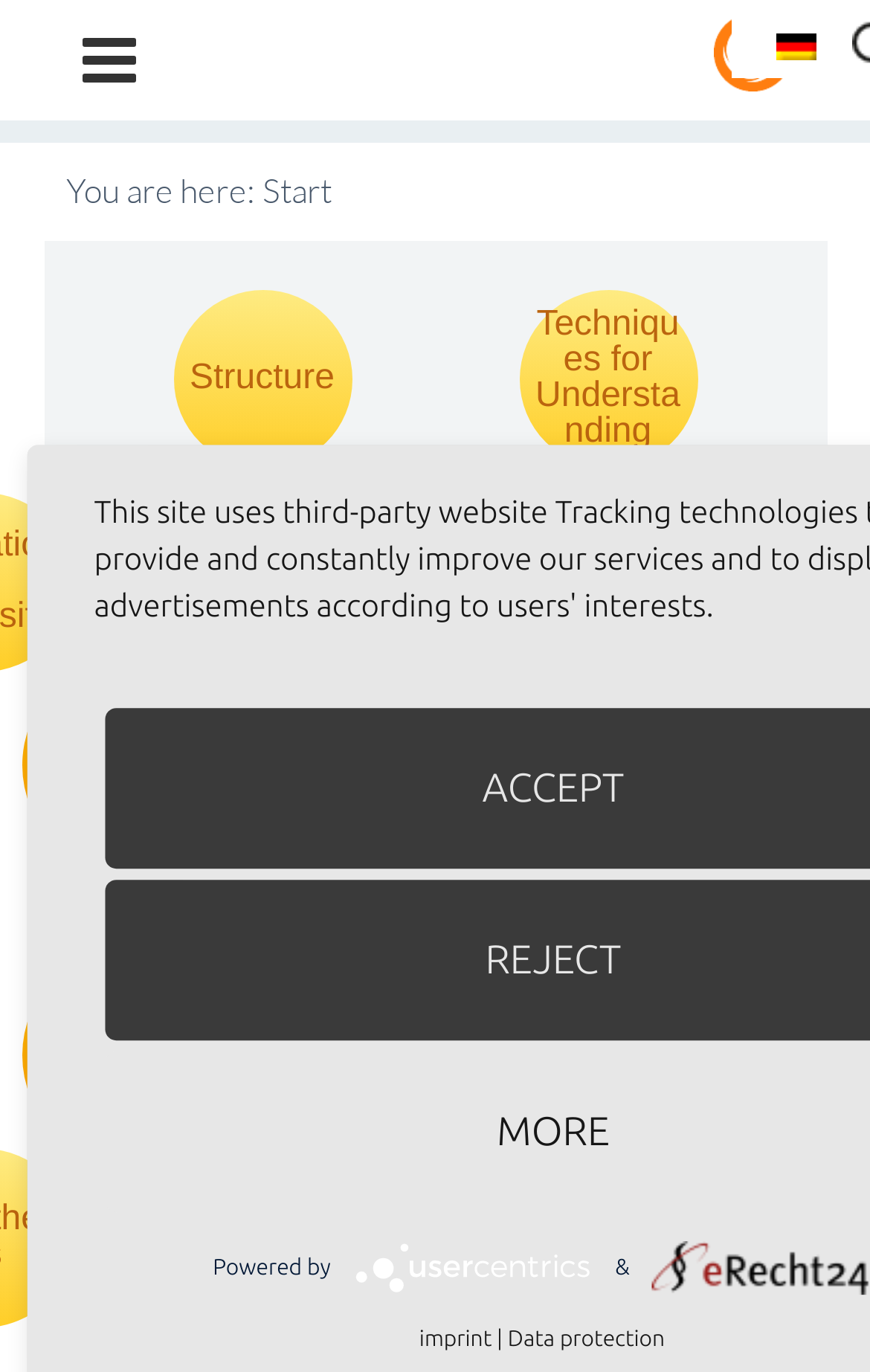How many links are on the webpage?
Identify the answer in the screenshot and reply with a single word or phrase.

14